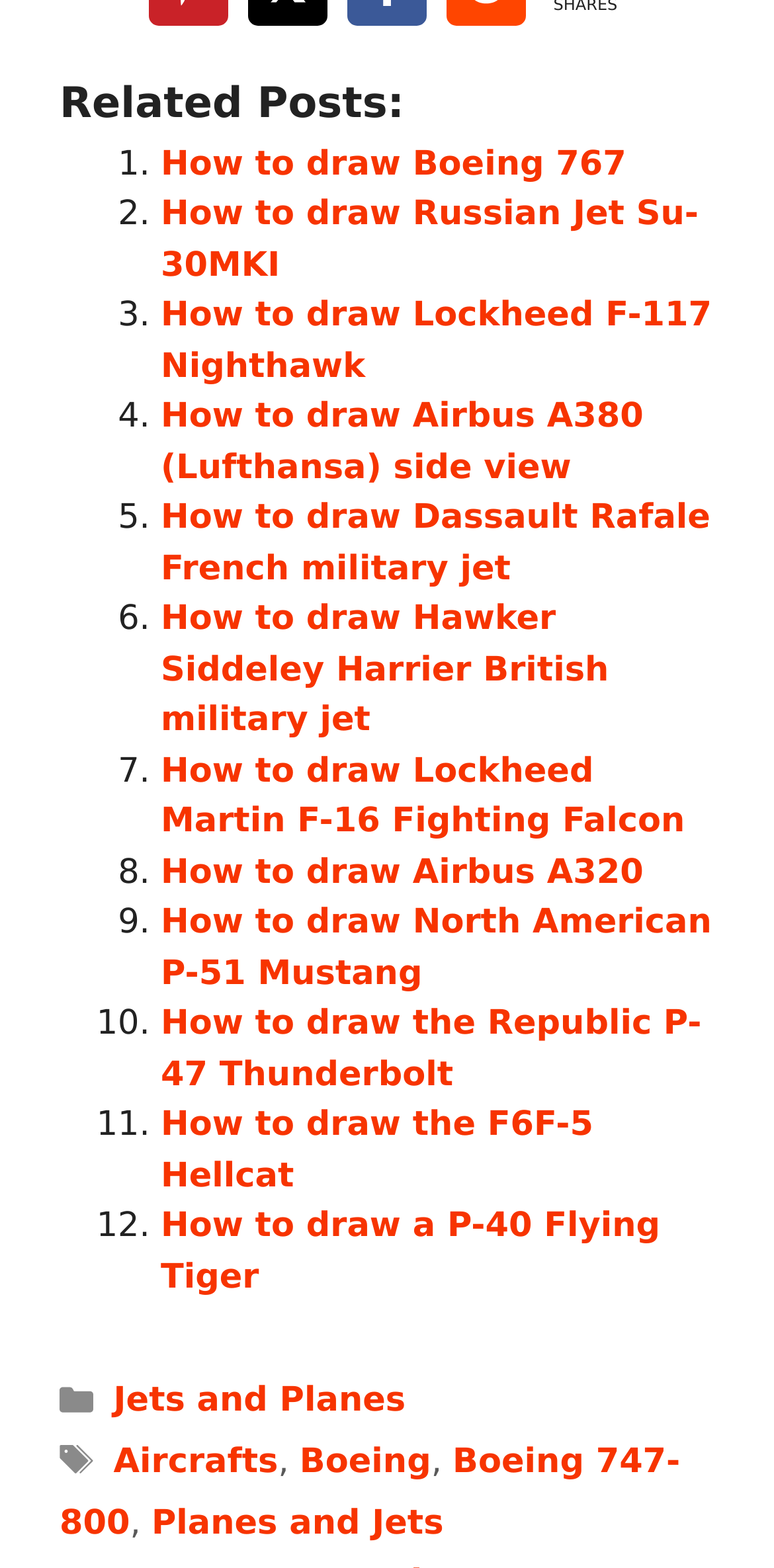Using the given description, provide the bounding box coordinates formatted as (top-left x, top-left y, bottom-right x, bottom-right y), with all values being floating point numbers between 0 and 1. Description: How to draw Airbus A320

[0.208, 0.544, 0.831, 0.569]